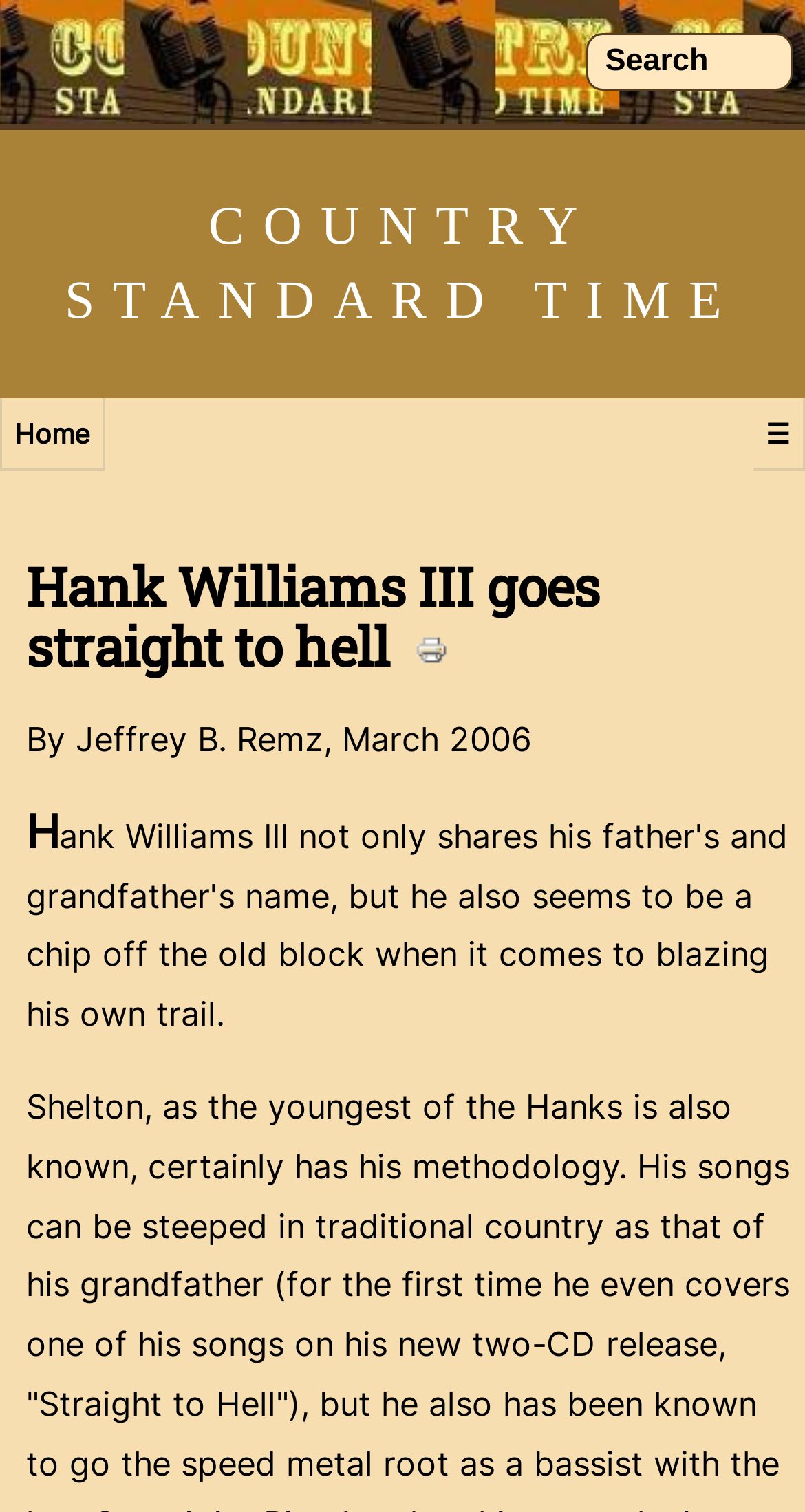Extract the bounding box of the UI element described as: "☰".

[0.936, 0.263, 1.0, 0.312]